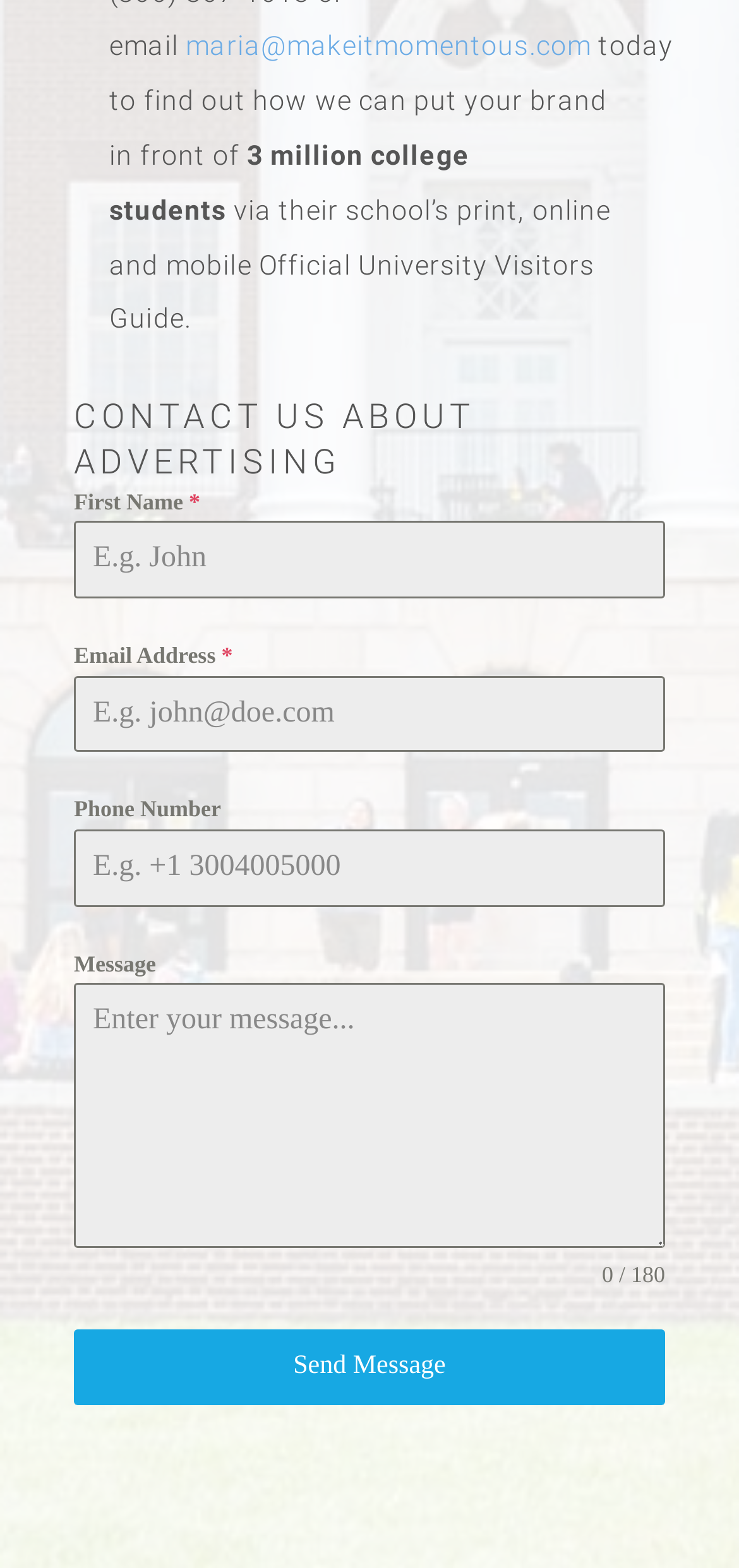Please respond in a single word or phrase: 
What is the contact email address?

maria@makeitmomentous.com